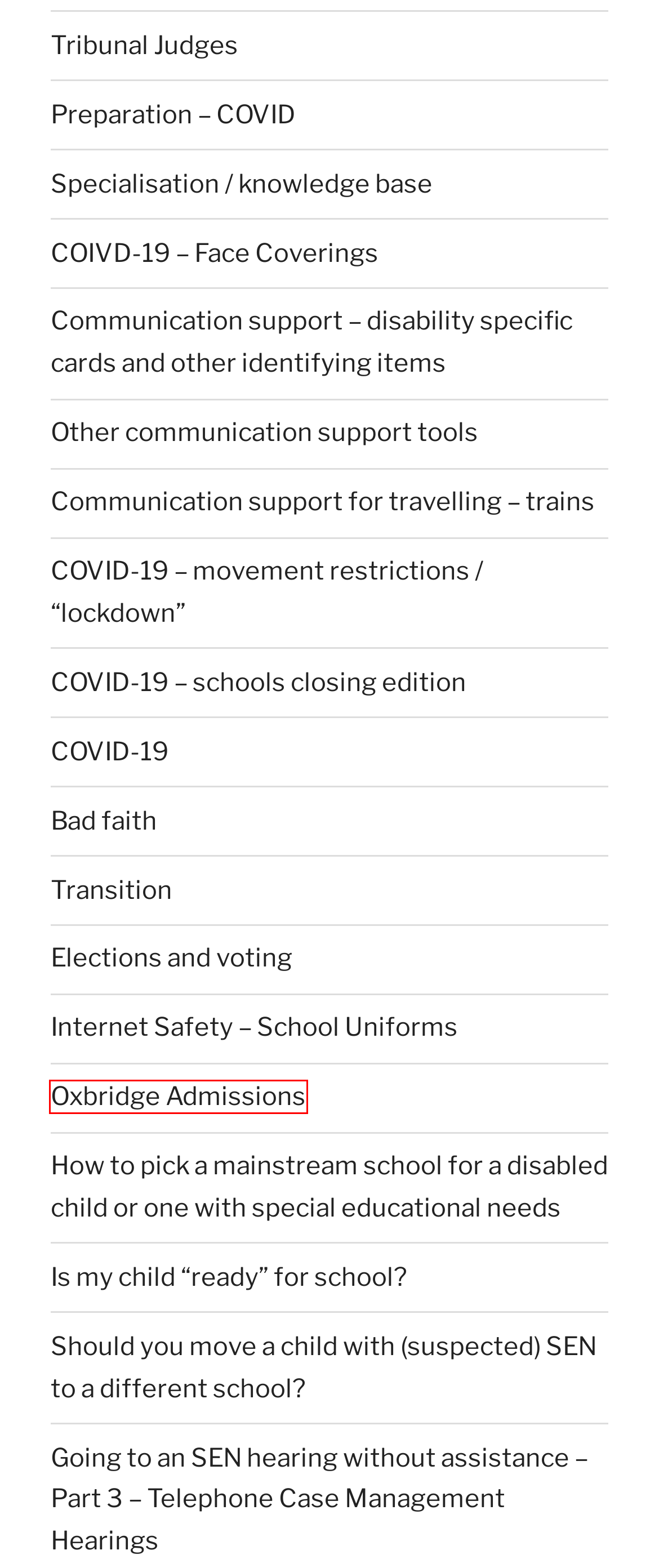Given a screenshot of a webpage with a red bounding box highlighting a UI element, choose the description that best corresponds to the new webpage after clicking the element within the red bounding box. Here are your options:
A. COIVD-19 – Face Coverings – KJM Legal
B. Bad faith – KJM Legal
C. COVID-19 – schools closing edition – KJM Legal
D. Preparation – COVID – KJM Legal
E. Oxbridge Admissions – KJM Legal
F. Specialisation / knowledge base – KJM Legal
G. Other communication support tools – KJM Legal
H. Internet Safety – School Uniforms – KJM Legal

E